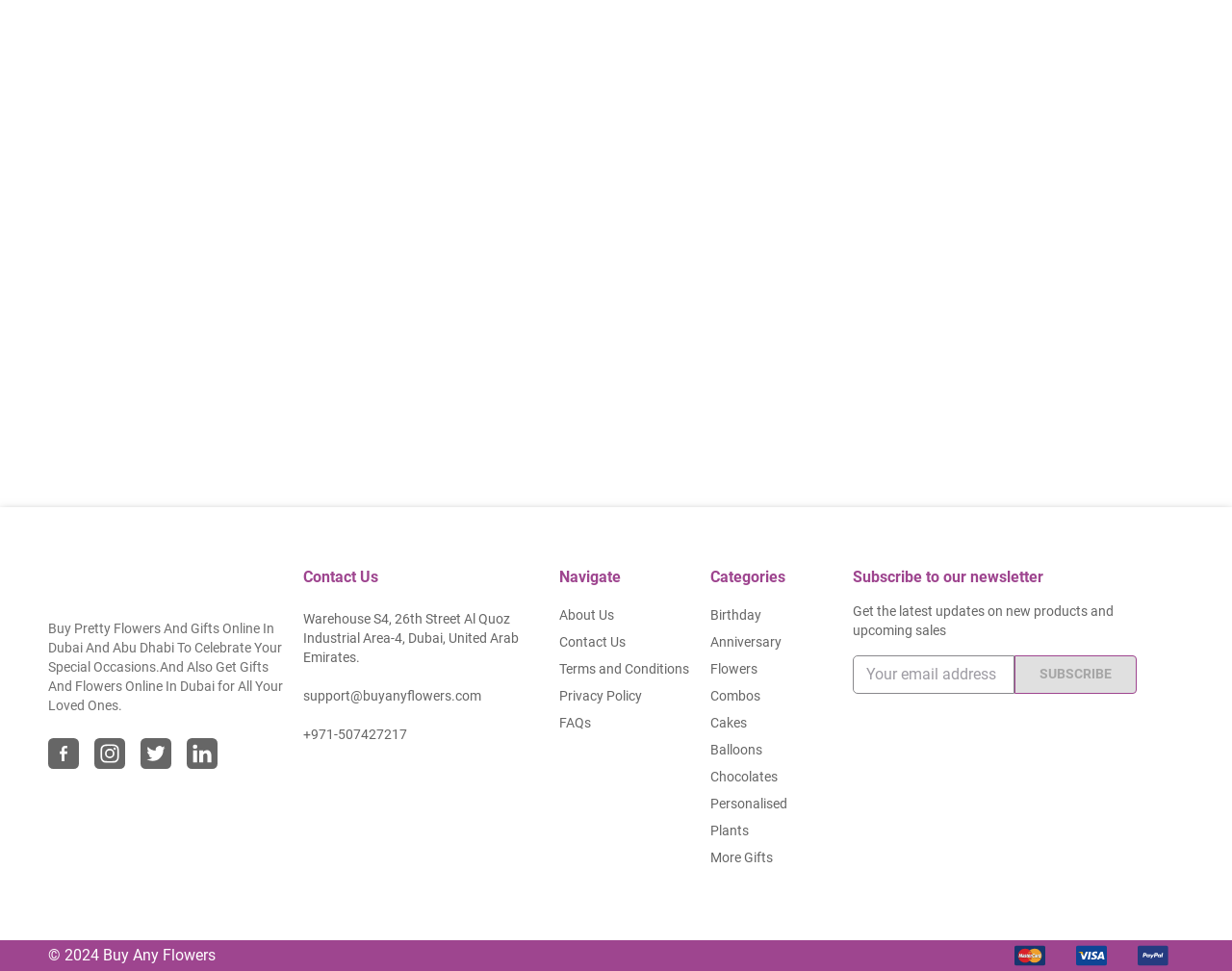Determine the bounding box coordinates for the area that should be clicked to carry out the following instruction: "Subscribe to our newsletter".

[0.692, 0.621, 0.904, 0.657]